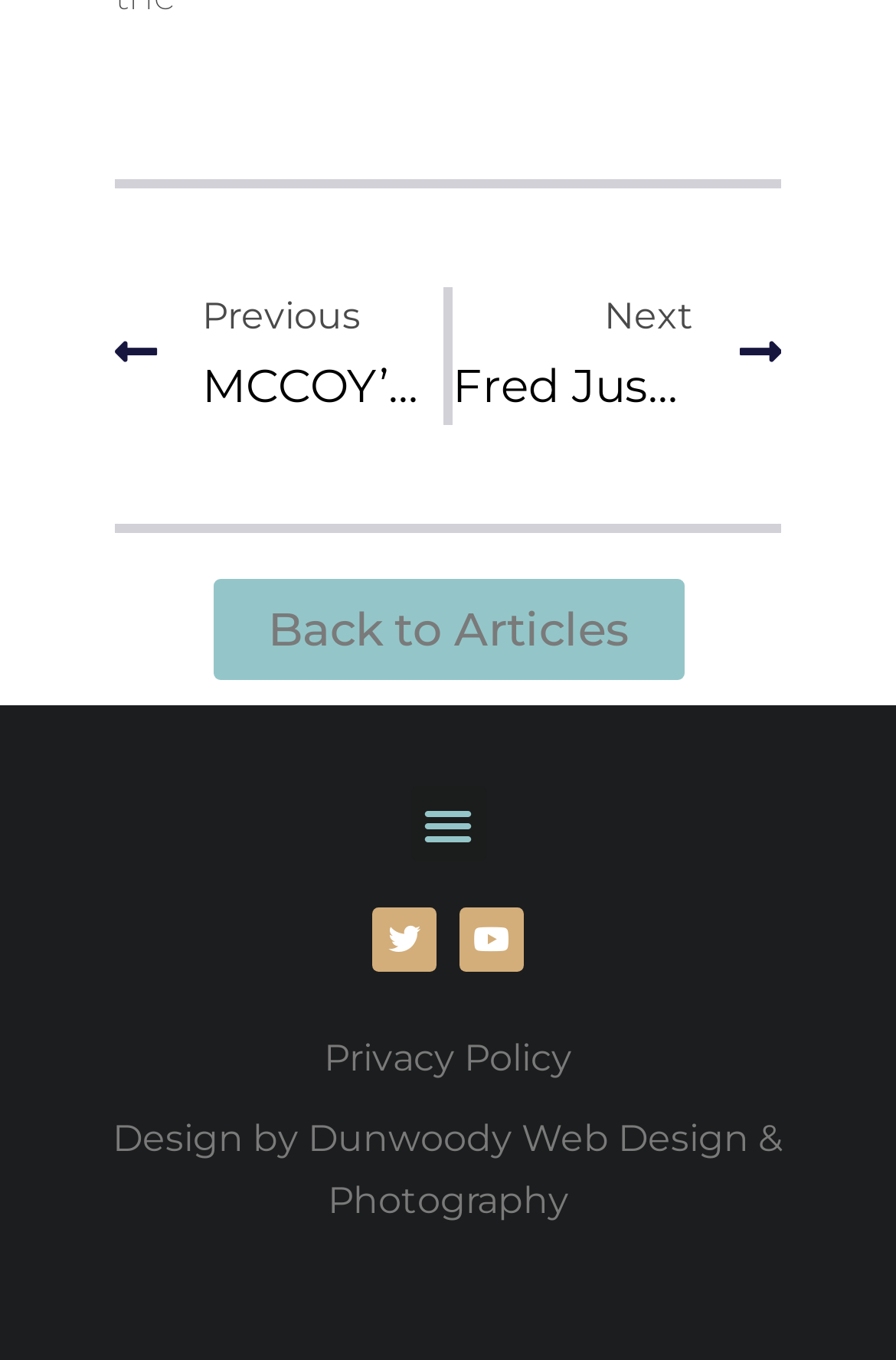Use a single word or phrase to respond to the question:
What is the topic of the 'Privacy Policy' section?

Privacy